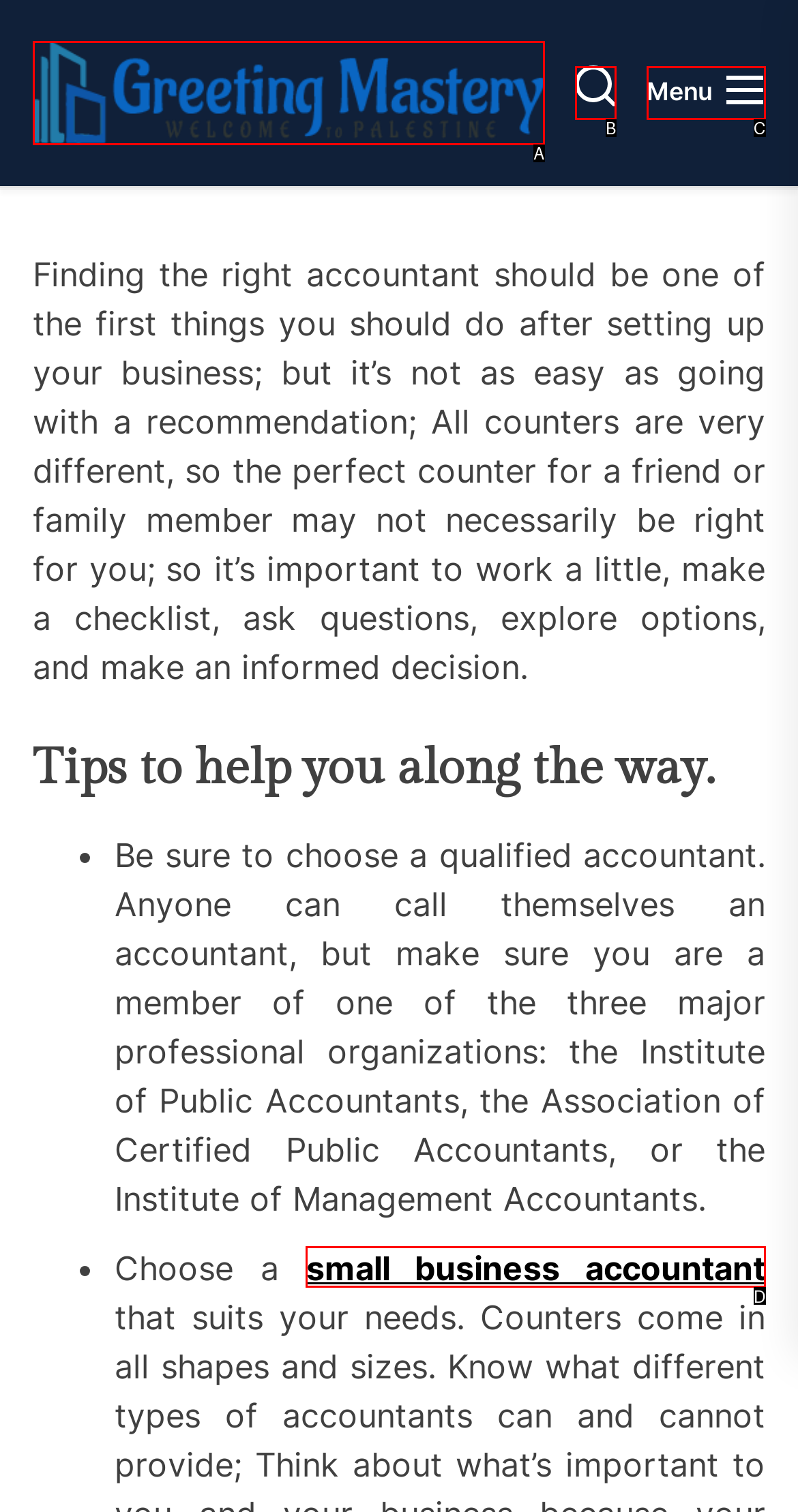From the description: Menu, identify the option that best matches and reply with the letter of that option directly.

C